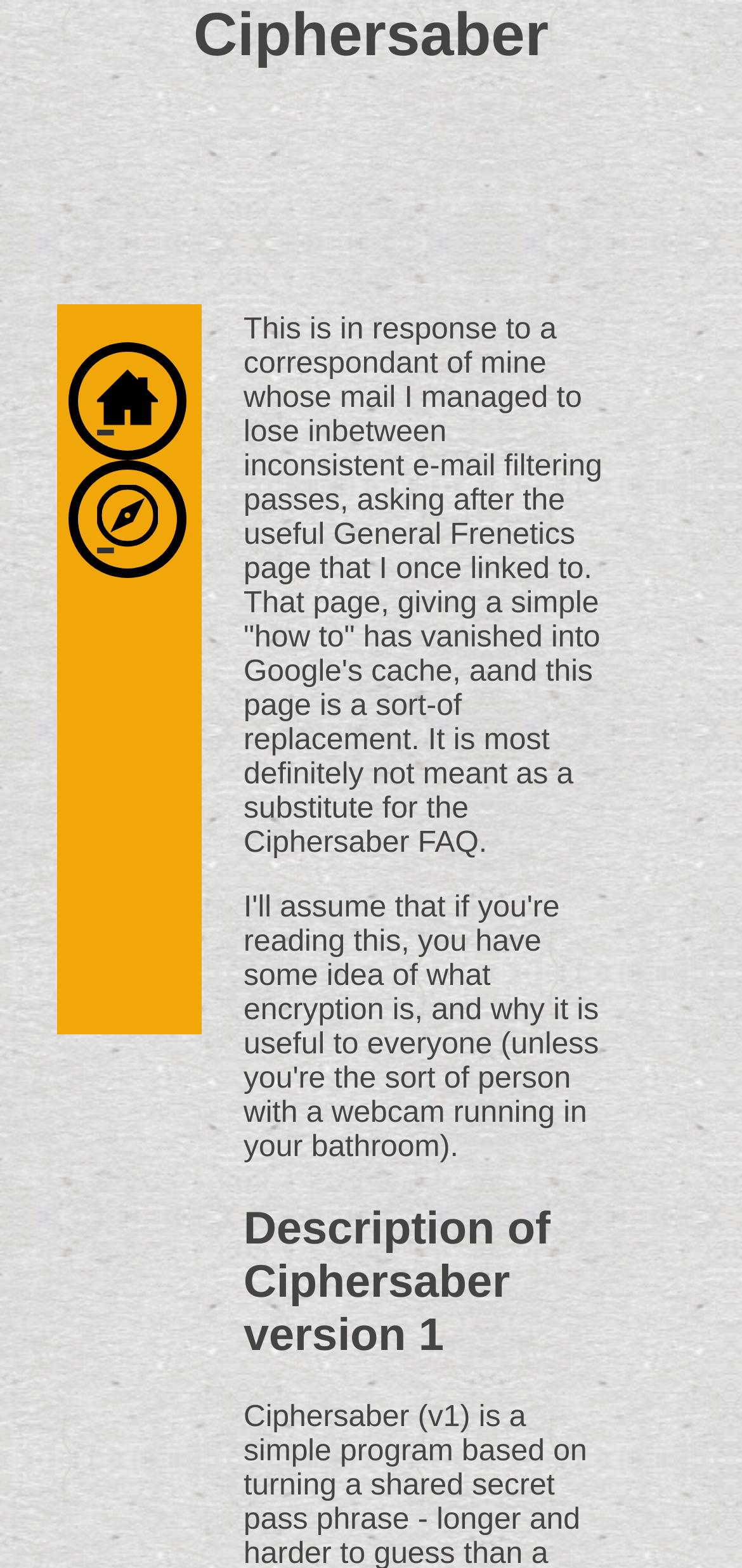Extract the bounding box of the UI element described as: "title="Site Map"".

[0.092, 0.293, 0.251, 0.369]